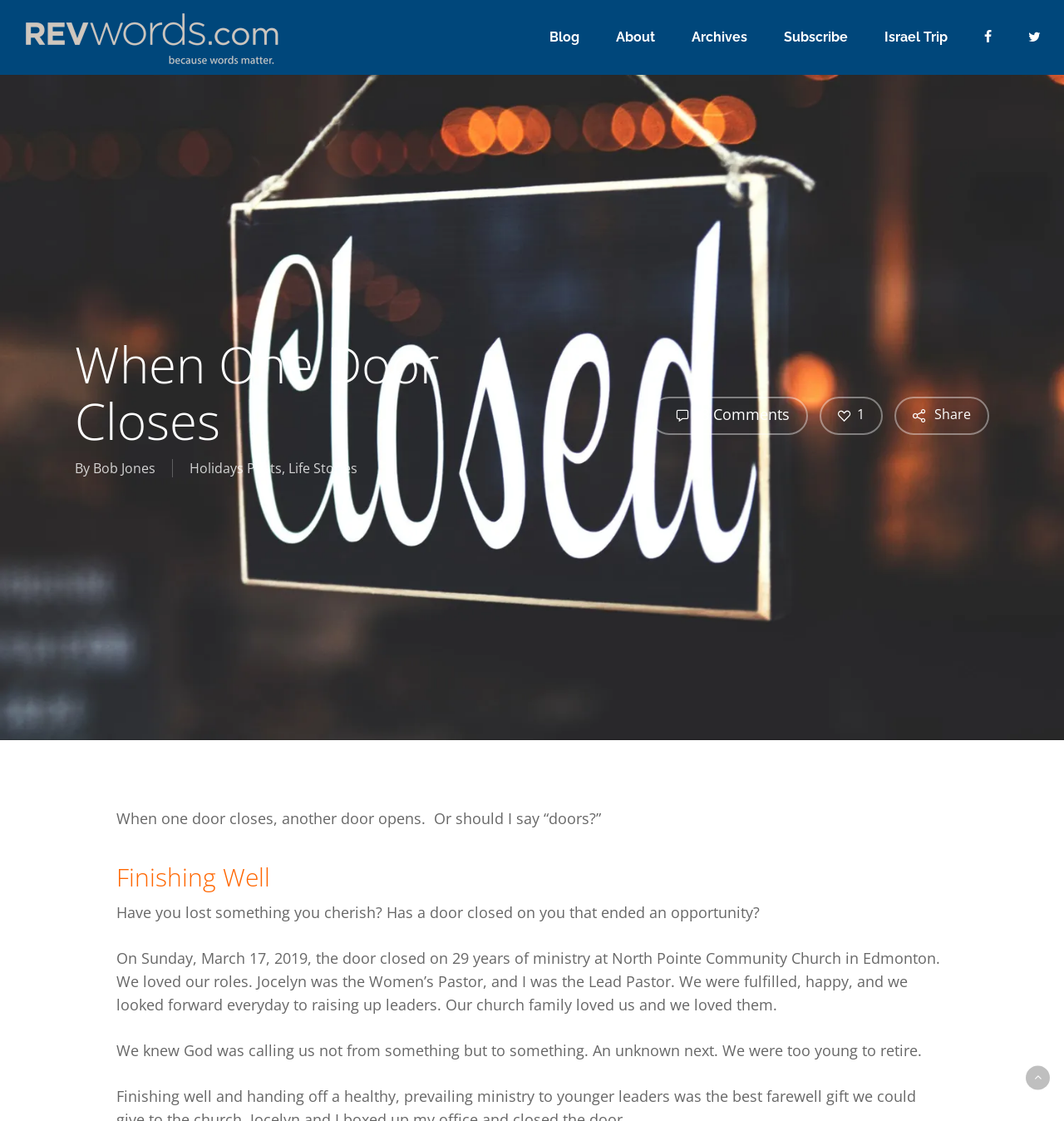Extract the main title from the webpage.

When One Door Closes